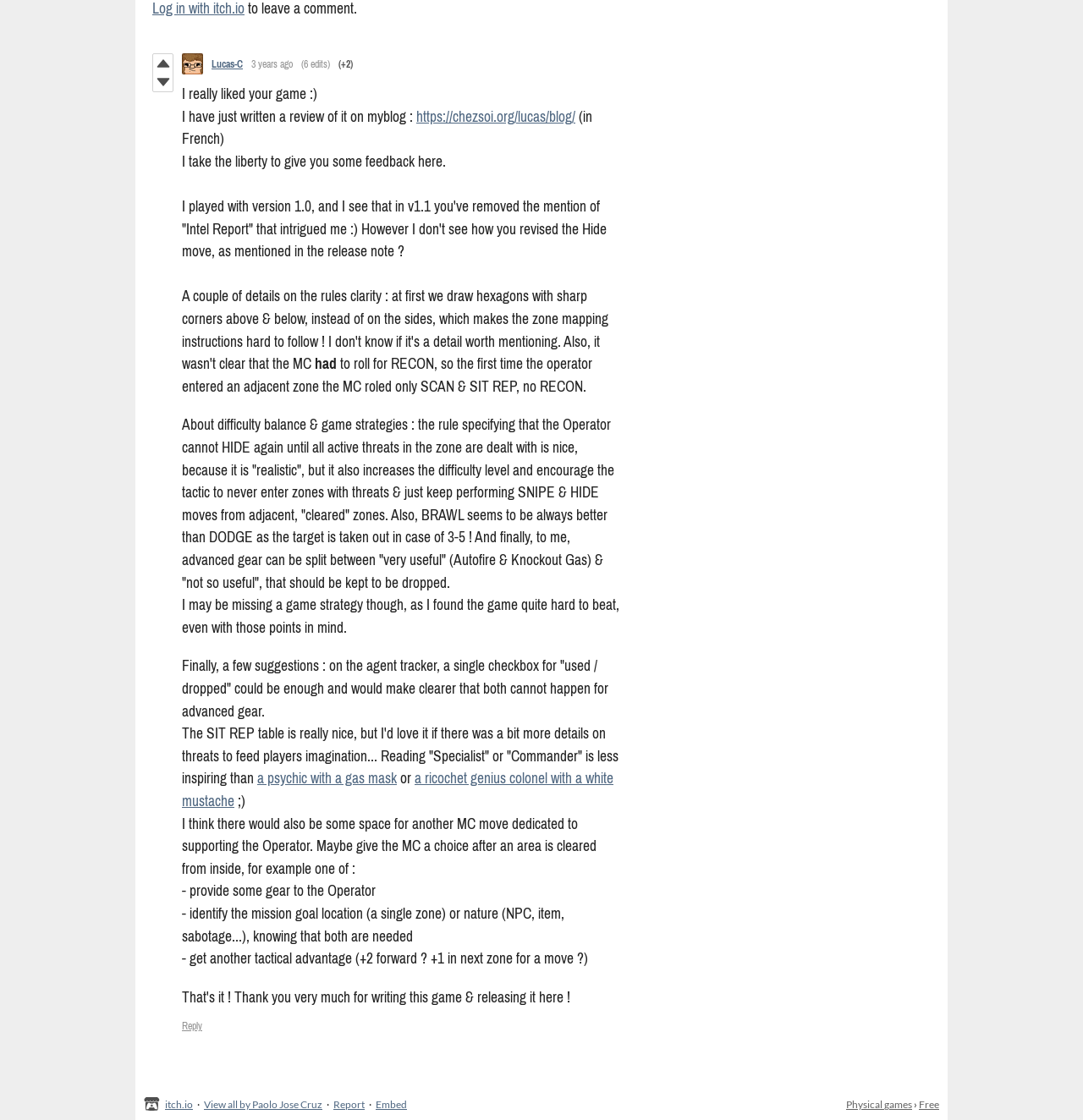Determine the bounding box coordinates for the HTML element described here: "Physical games".

[0.781, 0.981, 0.842, 0.992]